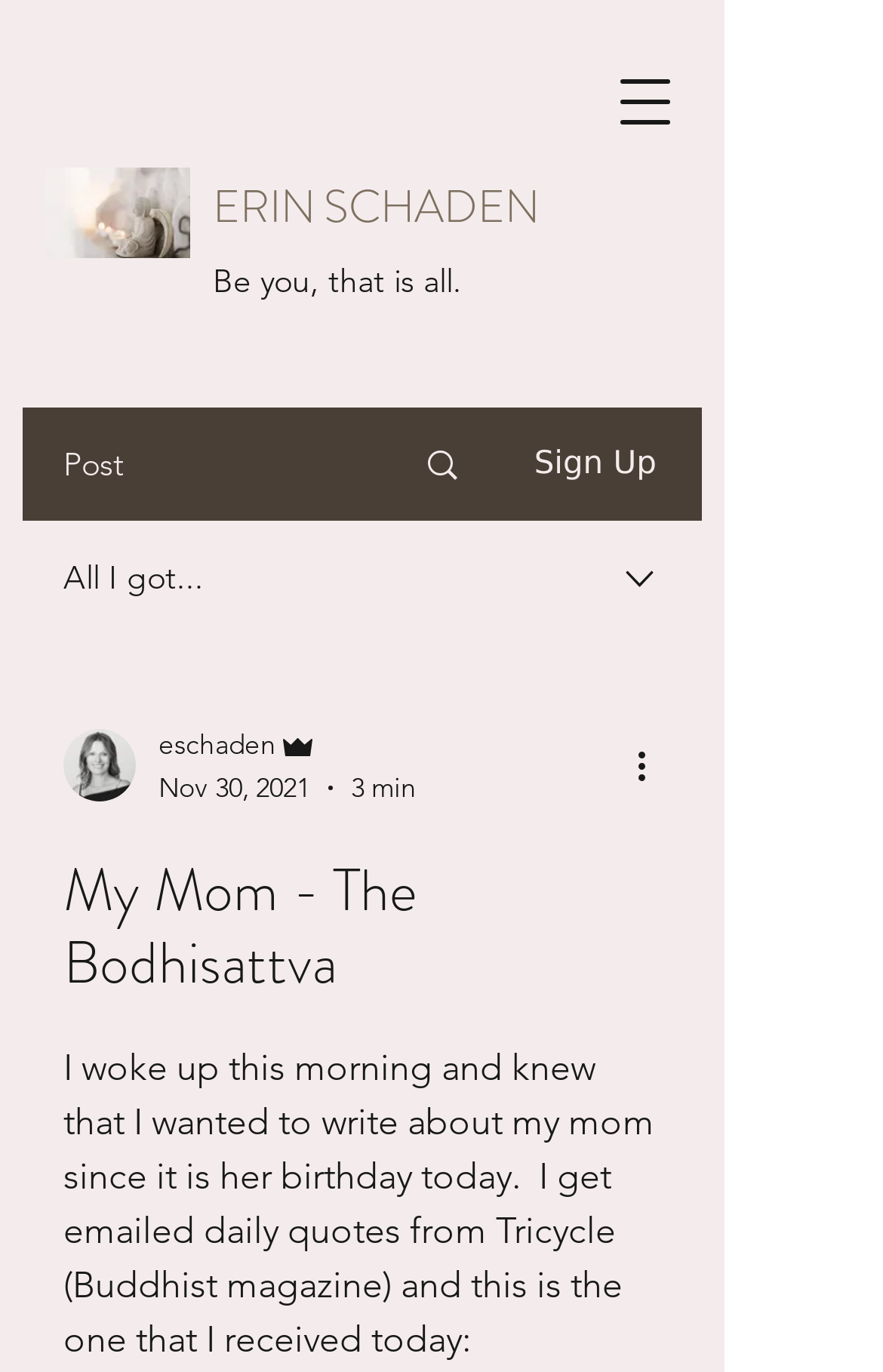Given the description ERIN SCHADEN, predict the bounding box coordinates of the UI element. Ensure the coordinates are in the format (top-left x, top-left y, bottom-right x, bottom-right y) and all values are between 0 and 1.

[0.241, 0.127, 0.61, 0.175]